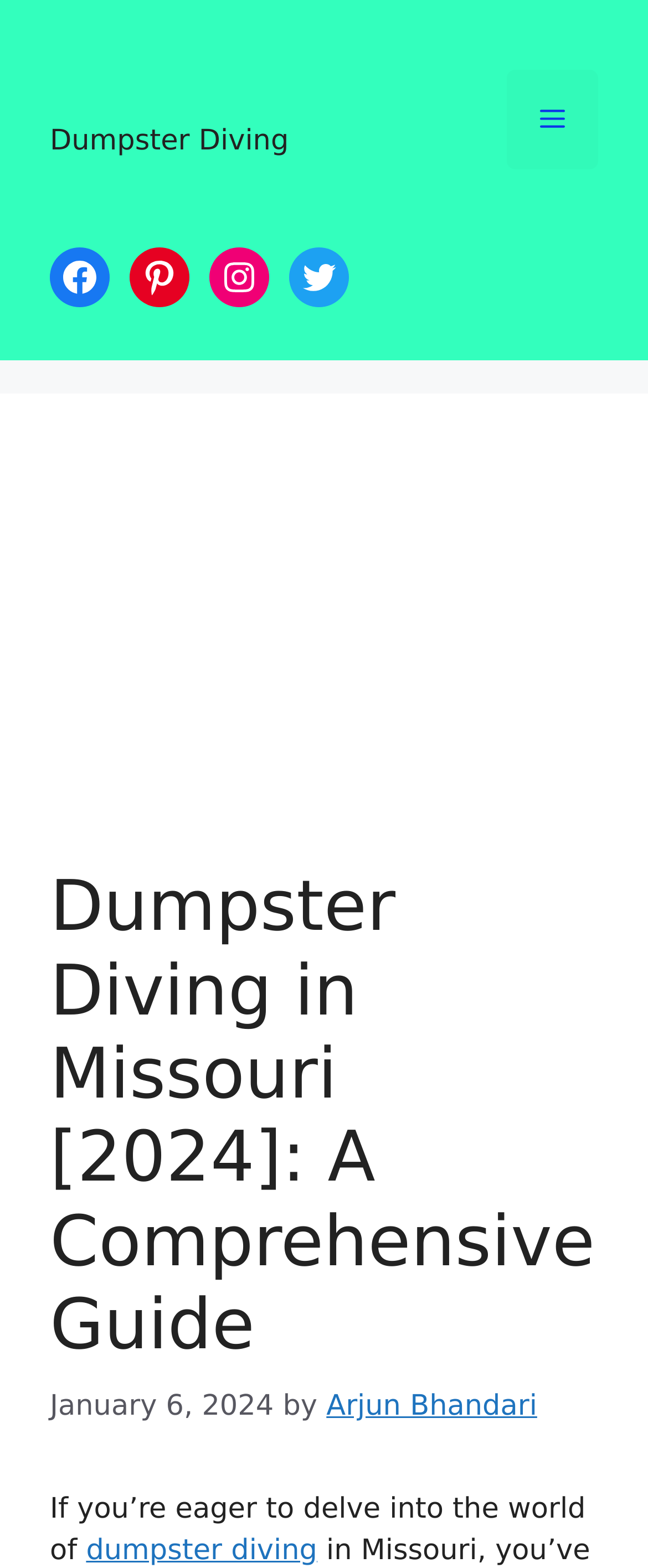Pinpoint the bounding box coordinates of the area that should be clicked to complete the following instruction: "Learn about dumpster diving". The coordinates must be given as four float numbers between 0 and 1, i.e., [left, top, right, bottom].

[0.133, 0.979, 0.49, 1.0]